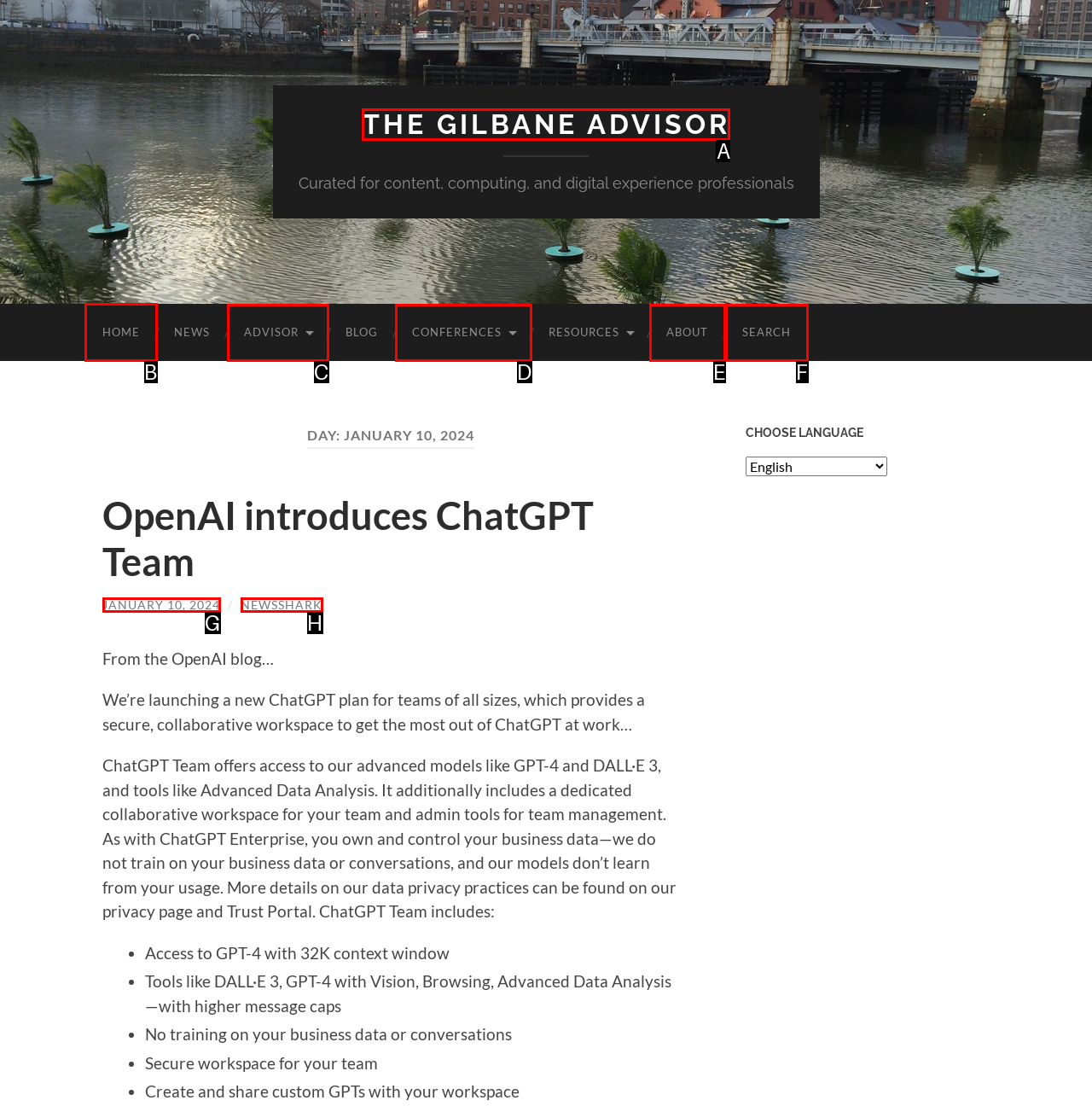Identify the HTML element to click to execute this task: Click on the HOME link Respond with the letter corresponding to the proper option.

B